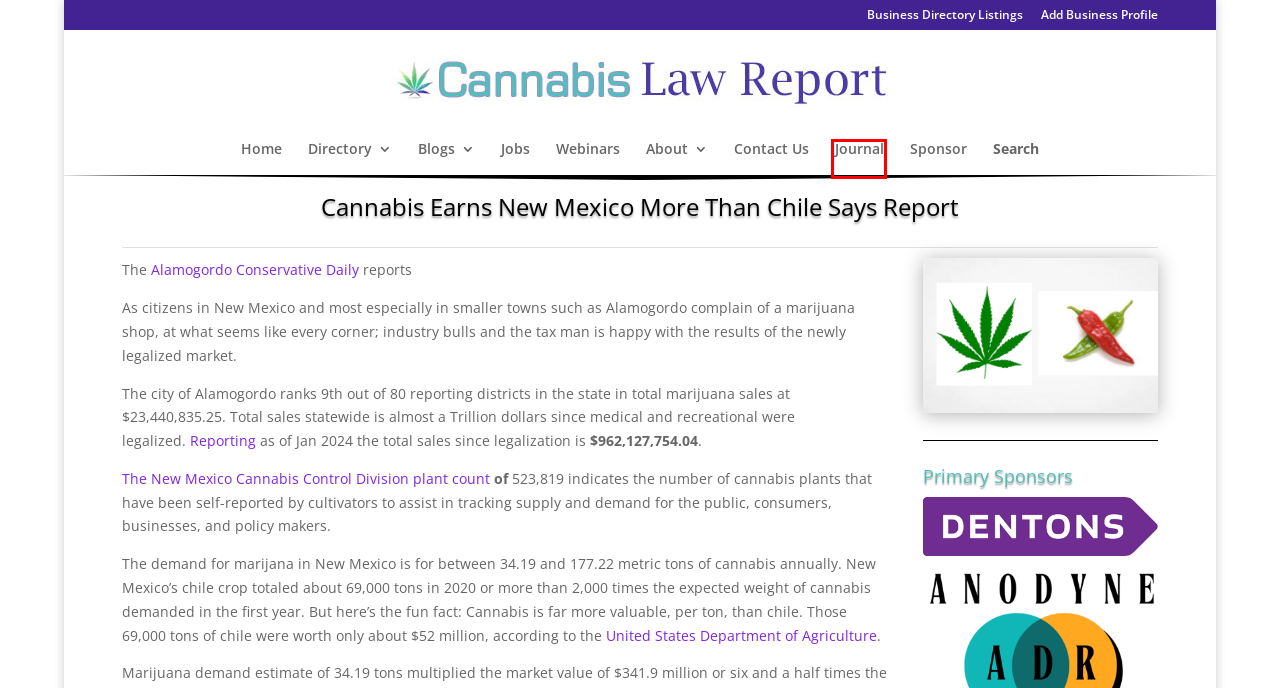You are looking at a webpage screenshot with a red bounding box around an element. Pick the description that best matches the new webpage after interacting with the element in the red bounding box. The possible descriptions are:
A. Cannabis Law Journal
B. Professionals and Experts Directory | Cannabis Law Report
C. Cannabis Employment: Professional Positions & News  | Cannabis Law Report
D. Promote Your Business | Cannabis Law Report
E. Webinars  | Cannabis Law Report
F. Sponsorship and Advertising | Cannabis Law Report
G. Cannabis Law Report | Cannabis Law News
H. Search Cannabis Law Report | Cannabis Law Report

A